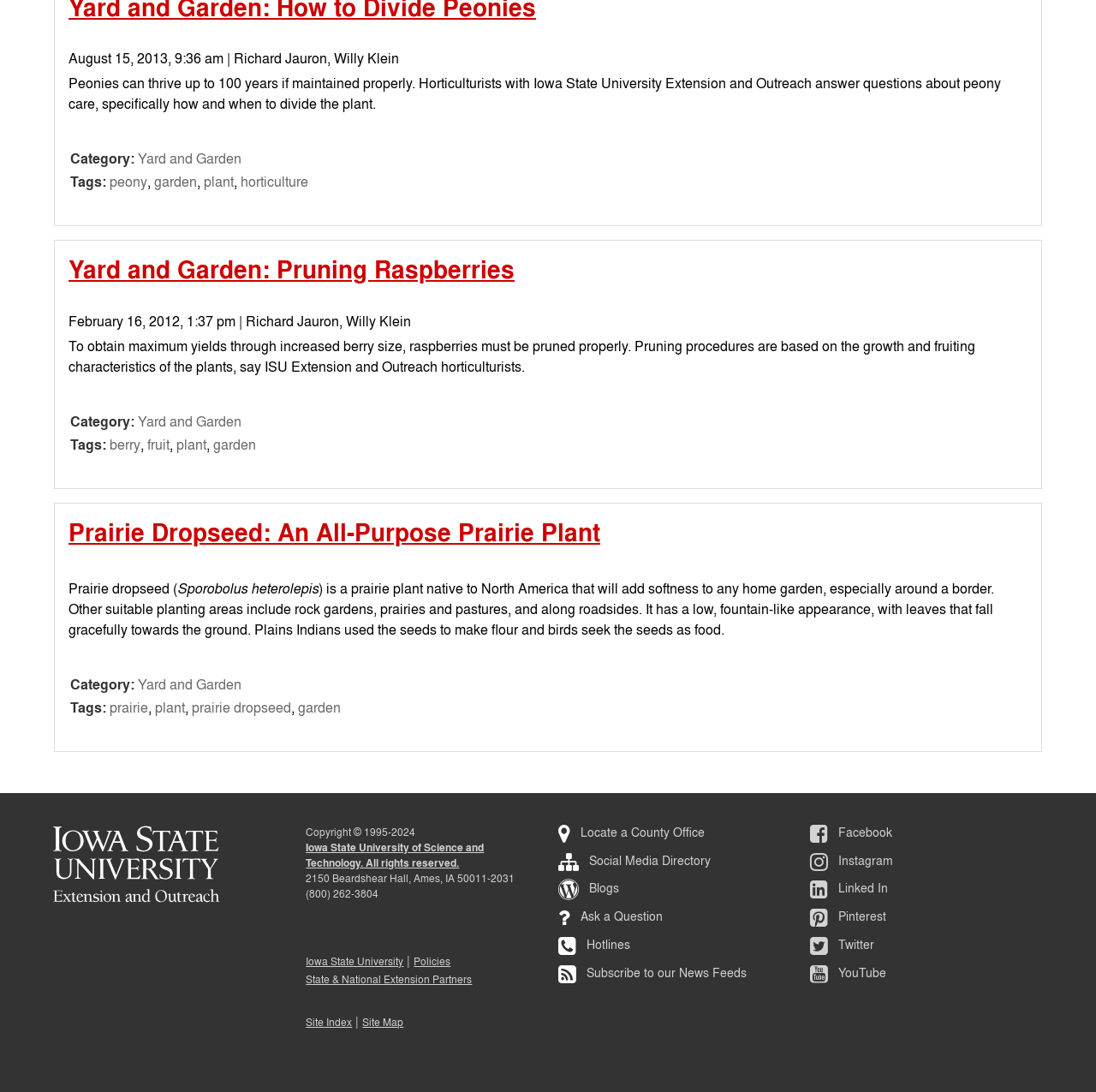Provide the bounding box coordinates of the UI element that matches the description: "Locate a County Office".

[0.509, 0.754, 0.715, 0.777]